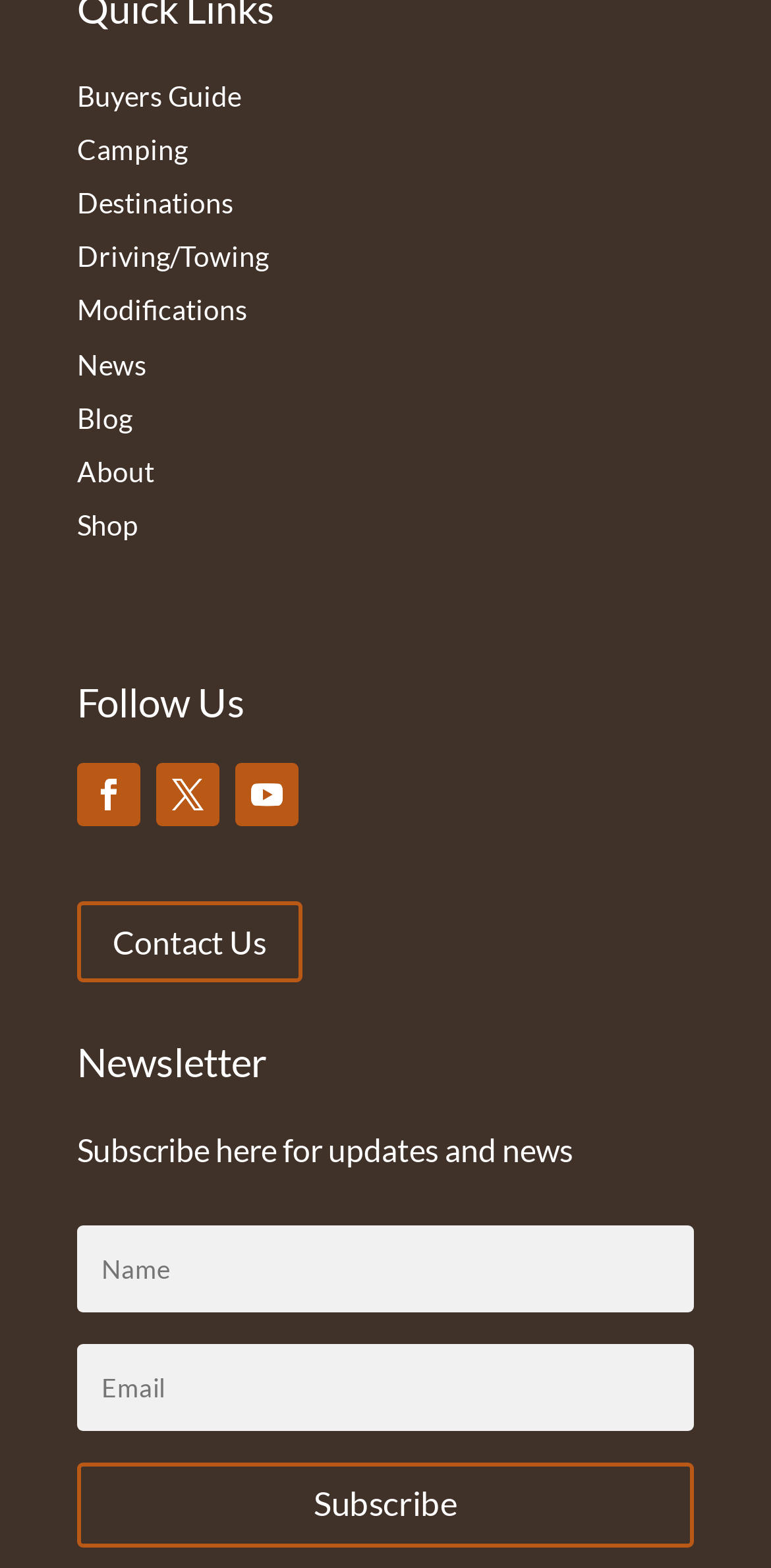Based on the element description, predict the bounding box coordinates (top-left x, top-left y, bottom-right x, bottom-right y) for the UI element in the screenshot: Camping

[0.1, 0.084, 0.244, 0.106]